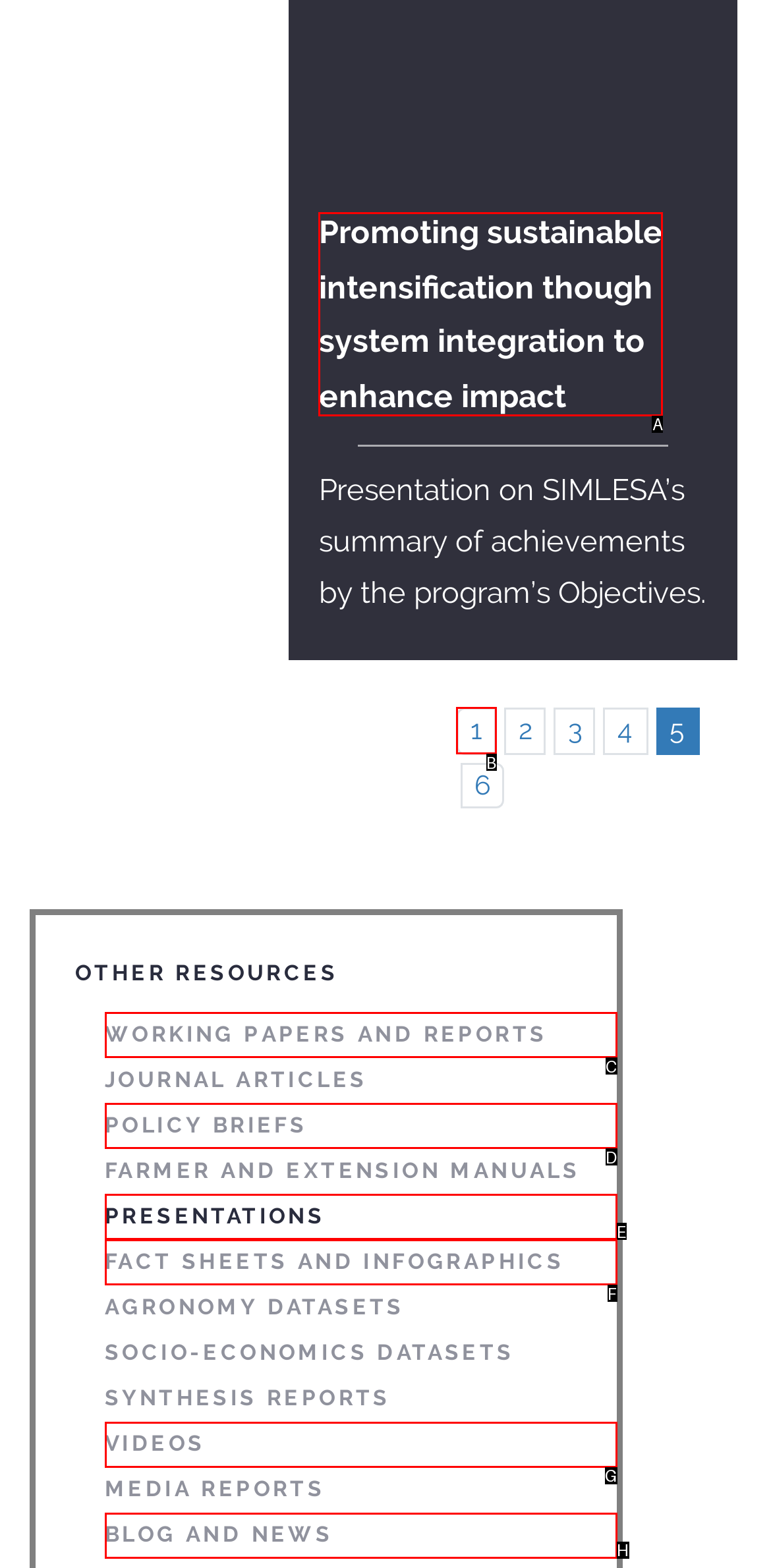Choose the letter of the element that should be clicked to complete the task: Go to page 1
Answer with the letter from the possible choices.

B